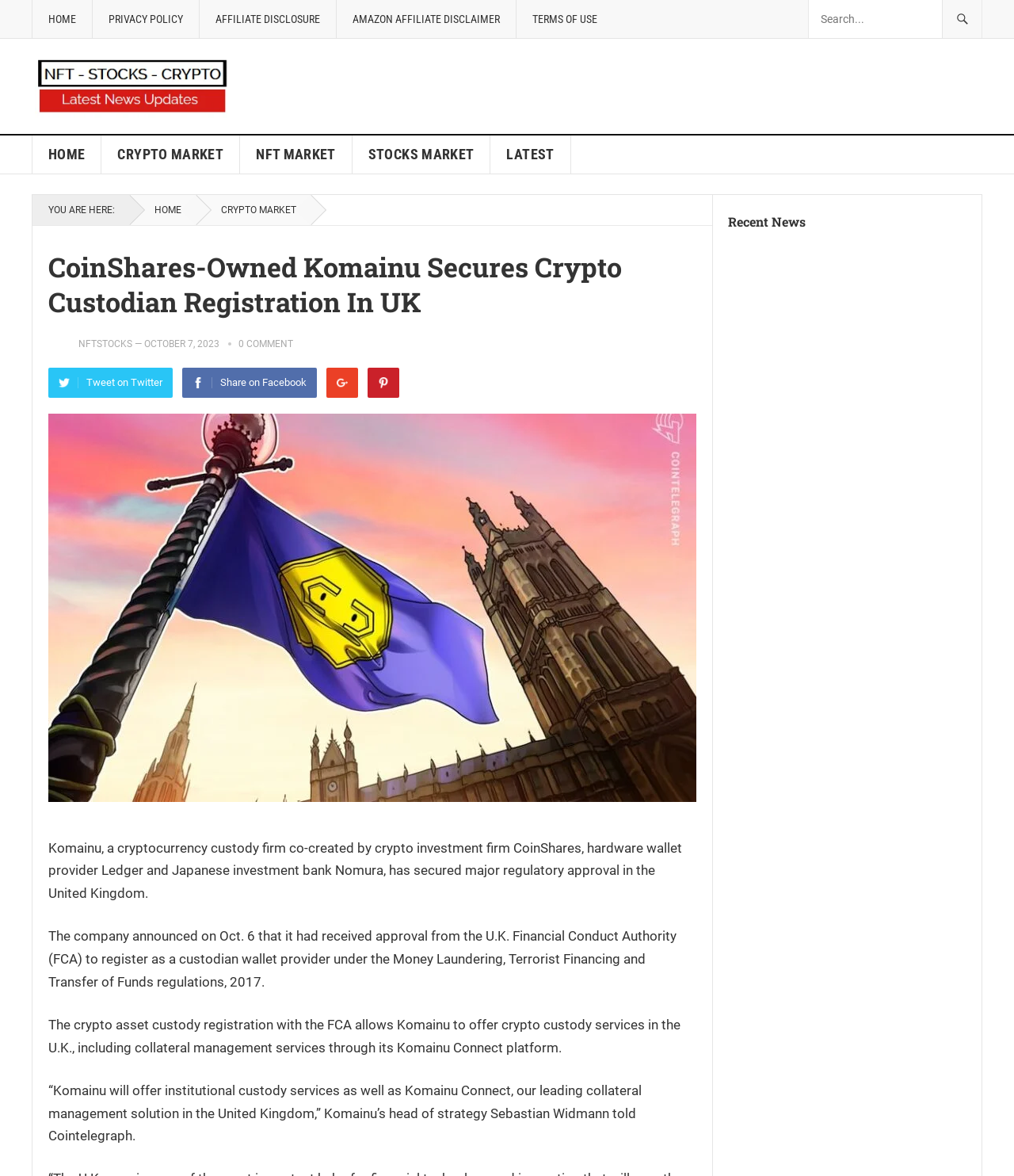Respond to the question with just a single word or phrase: 
Who is the head of strategy at Komainu?

Sebastian Widmann